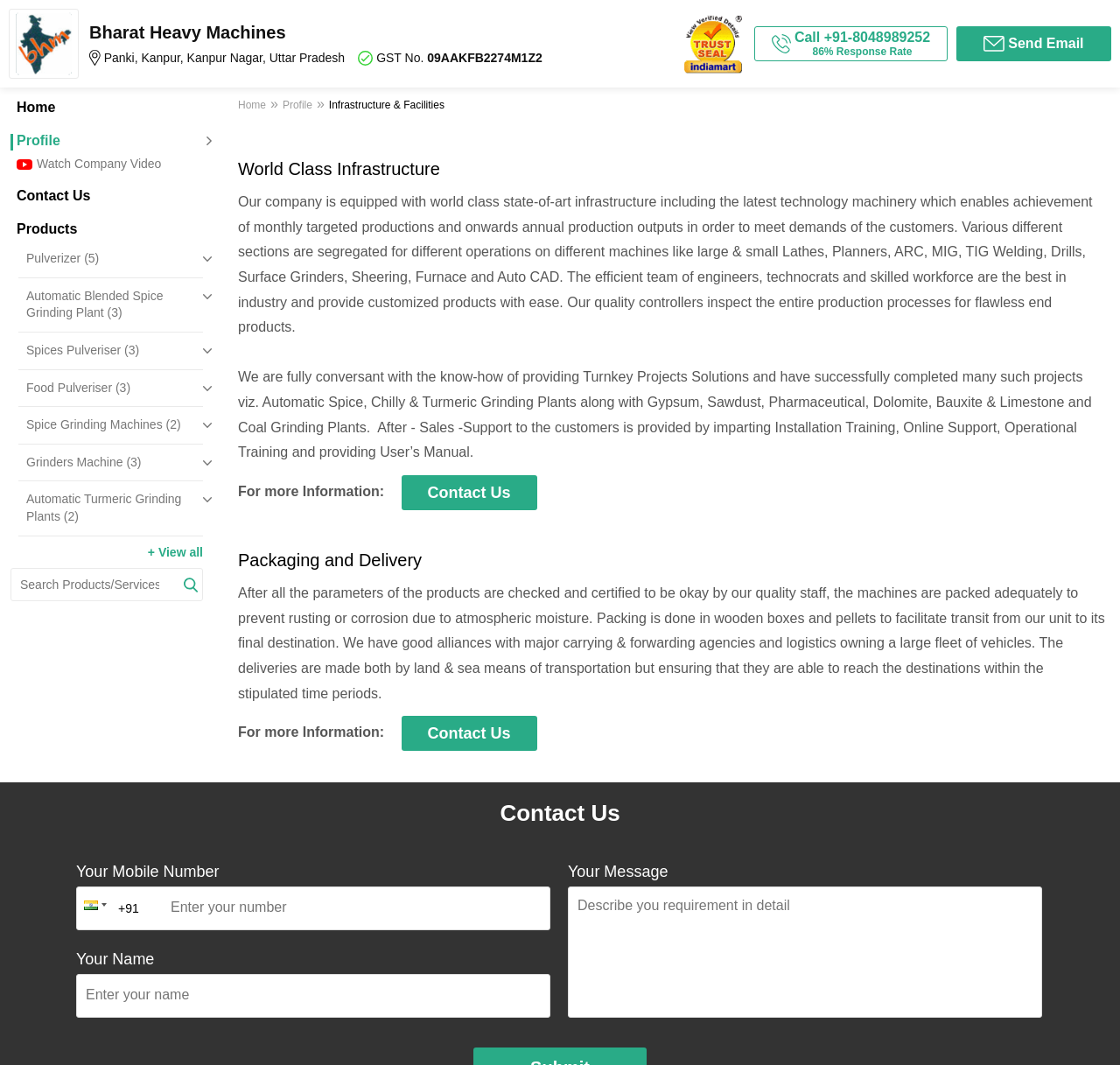Kindly respond to the following question with a single word or a brief phrase: 
What is the GST number of the company?

09AAKFB2274M1Z2